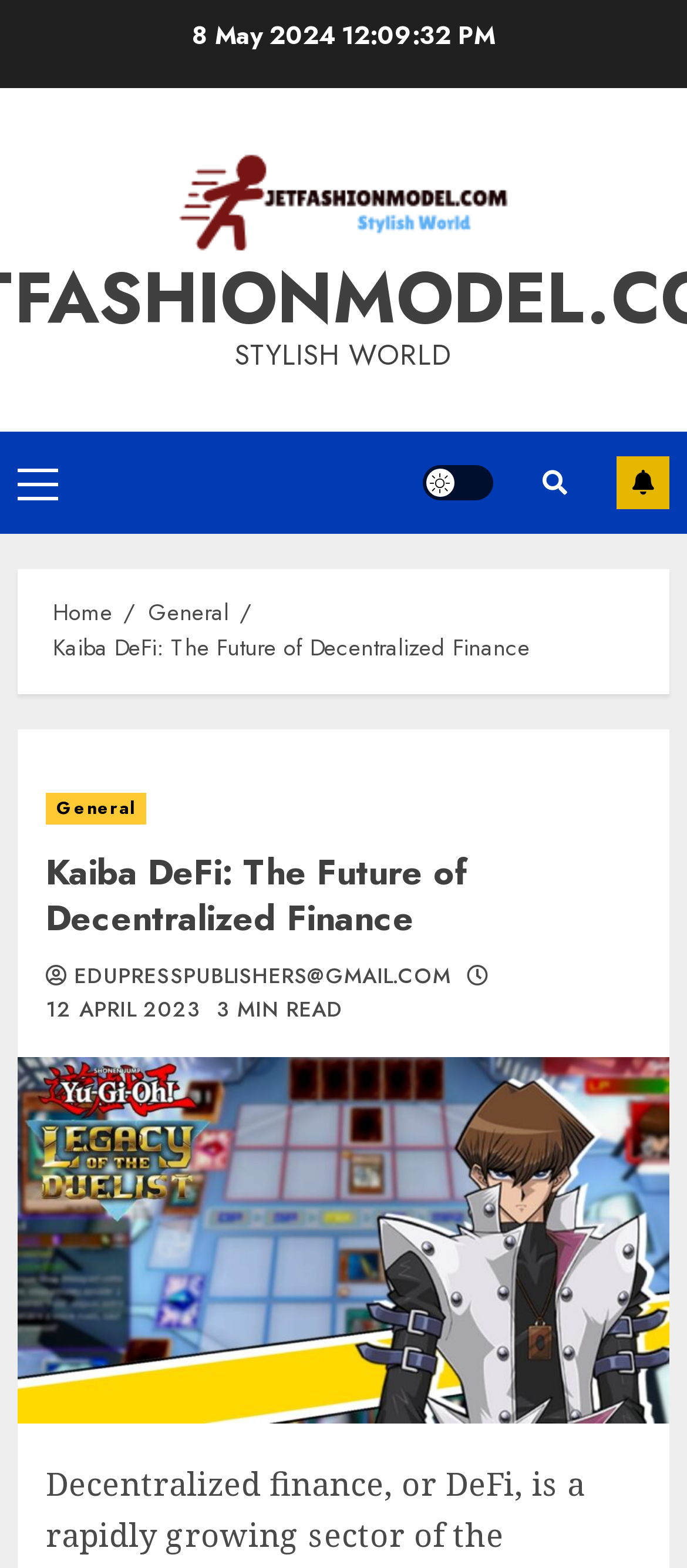Specify the bounding box coordinates of the area to click in order to execute this command: 'Subscribe by clicking the 'SUBSCRIBE' button'. The coordinates should consist of four float numbers ranging from 0 to 1, and should be formatted as [left, top, right, bottom].

[0.897, 0.291, 0.974, 0.324]